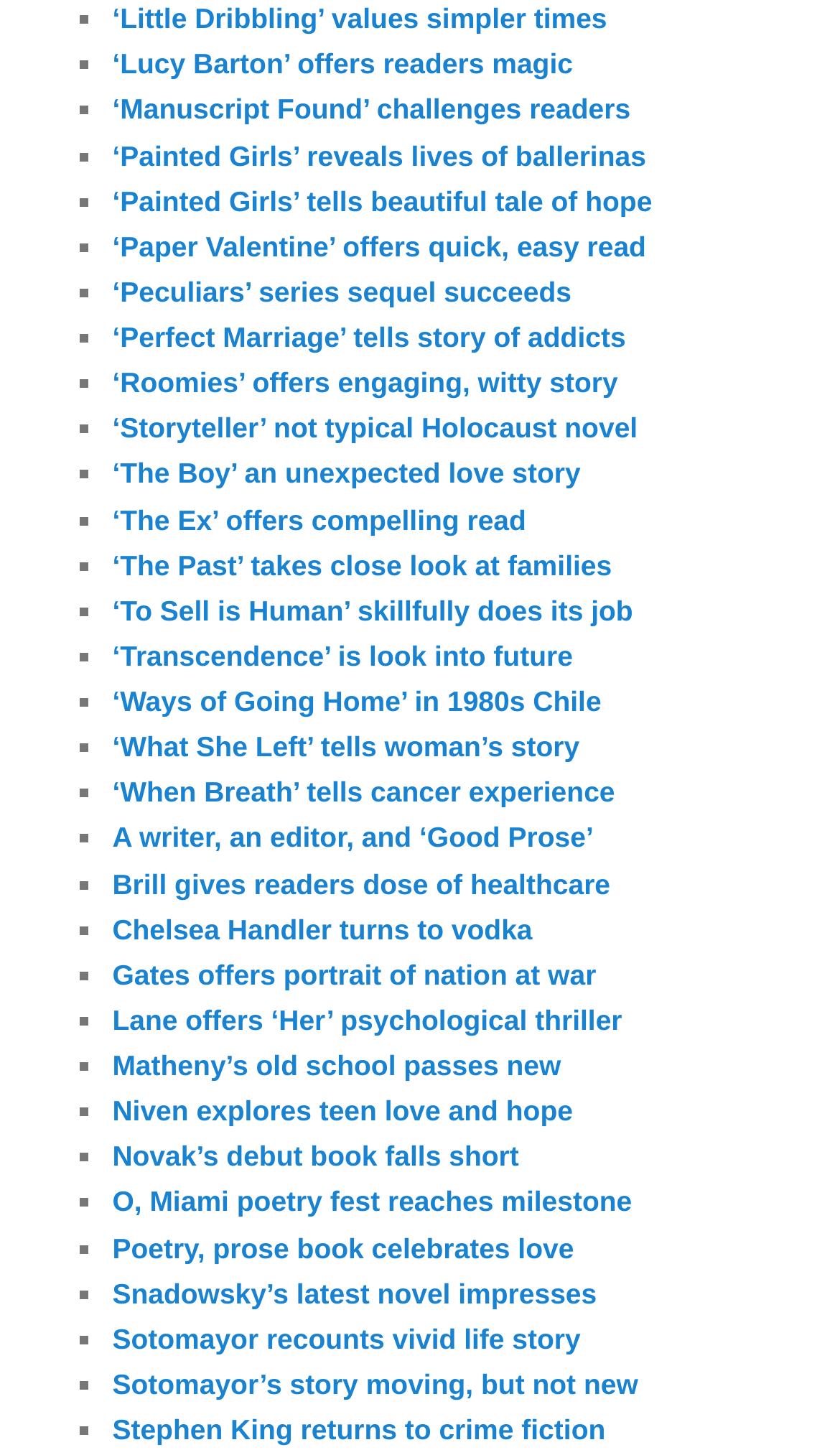Please provide the bounding box coordinates for the element that needs to be clicked to perform the following instruction: "Explore the story of 'Painted Girls'". The coordinates should be given as four float numbers between 0 and 1, i.e., [left, top, right, bottom].

[0.134, 0.096, 0.769, 0.118]